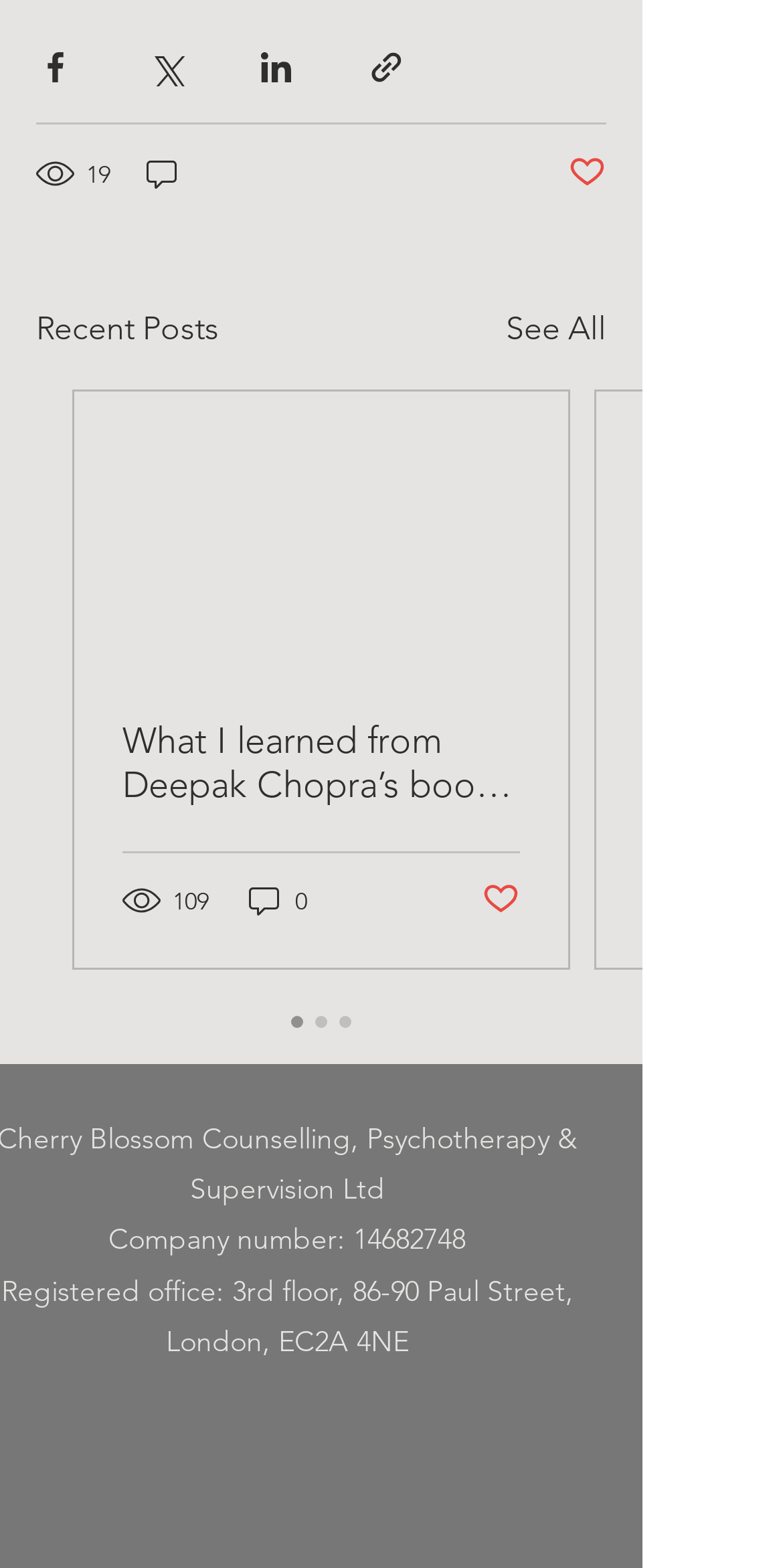Please find the bounding box coordinates of the element that needs to be clicked to perform the following instruction: "Share via Facebook". The bounding box coordinates should be four float numbers between 0 and 1, represented as [left, top, right, bottom].

[0.046, 0.031, 0.095, 0.056]